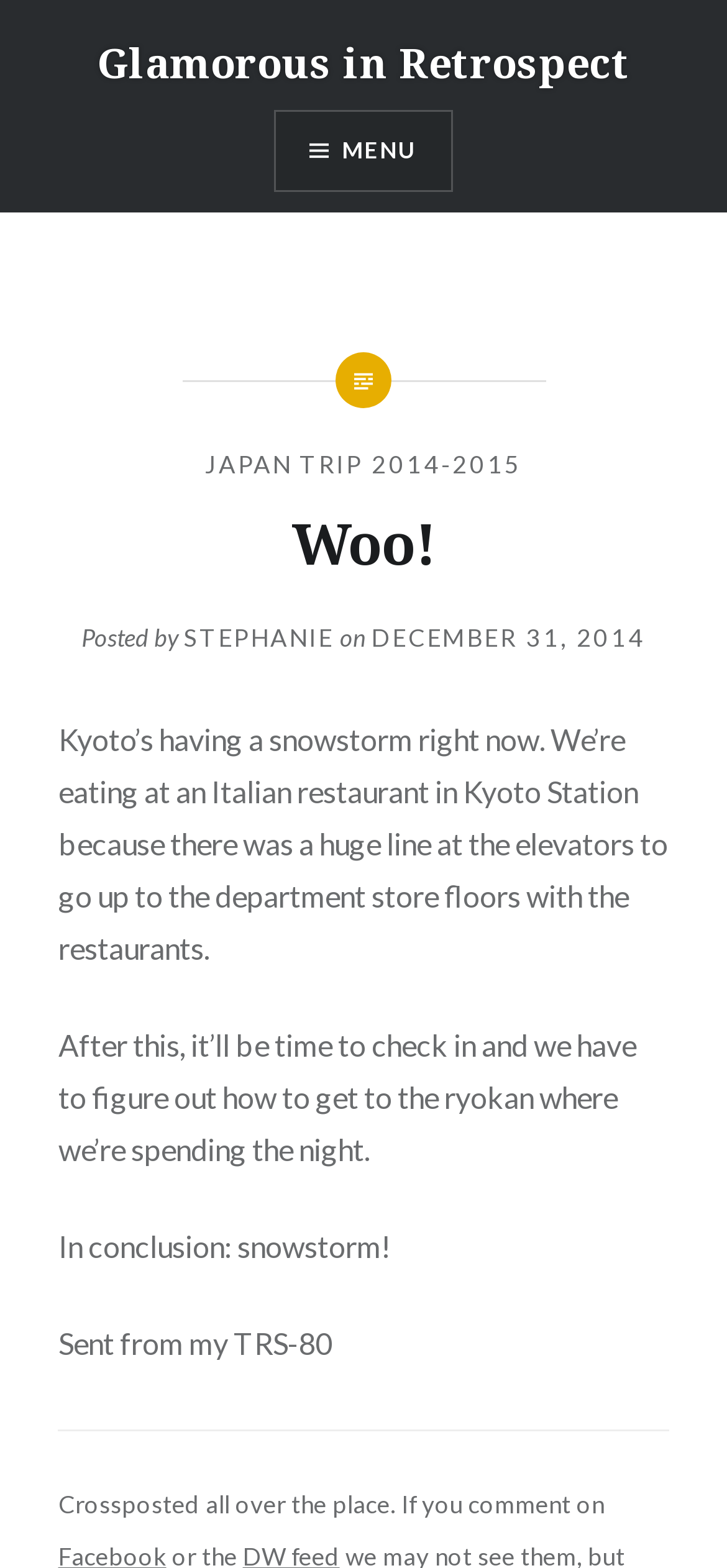Please extract the primary headline from the webpage.

Glamorous in Retrospect